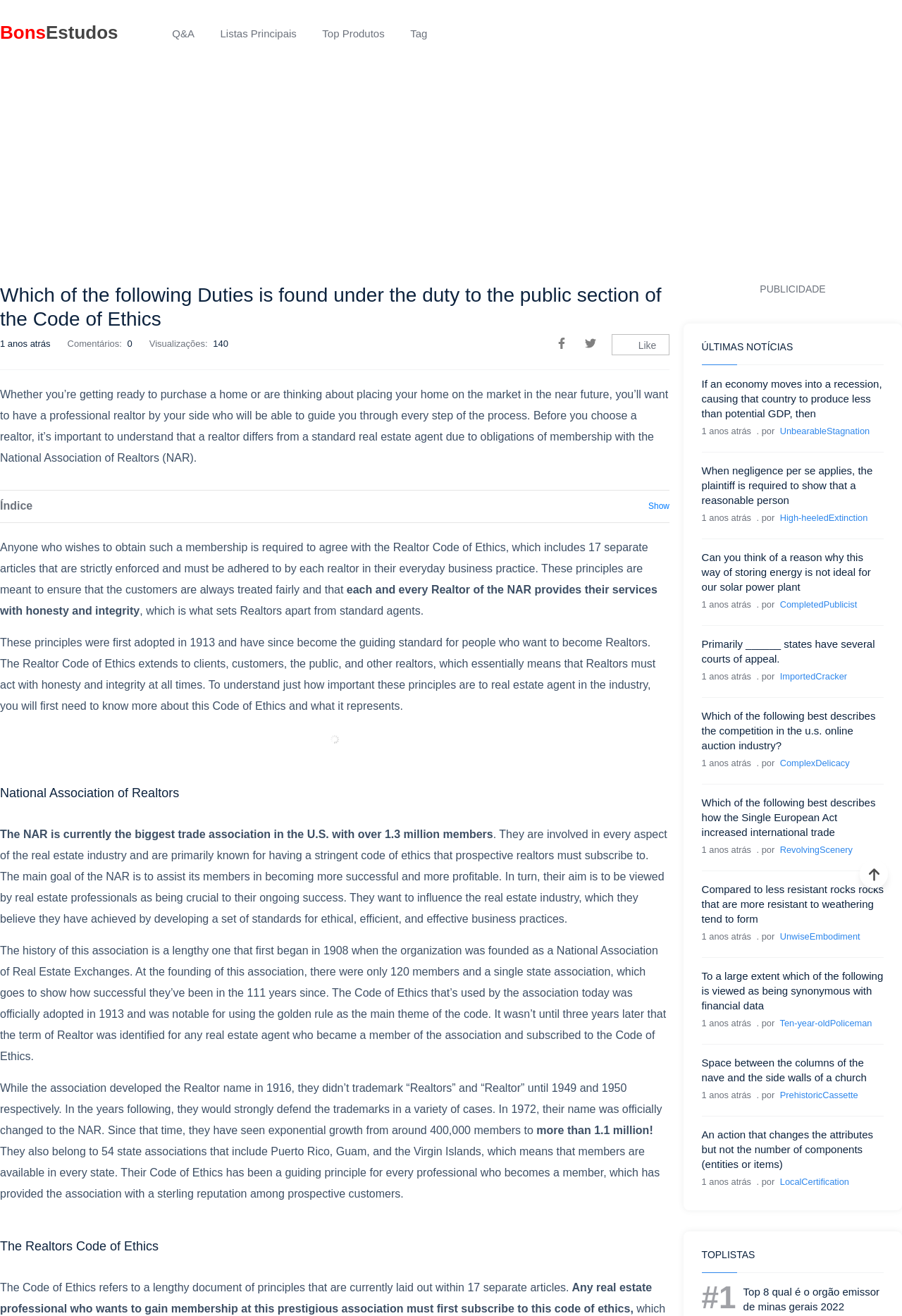Explain the webpage's layout and main content in detail.

This webpage appears to be a Q&A forum or a study resource website. At the top, there are several links to different sections, including "BonsEstudos", "Q&A", "Listas Principais", "Top Produtos", and "Tag". Below these links, there is a heading that reads "Which of the following Duties is found under the duty to the public section of the Code of Ethics". 

On the left side of the page, there is a section with a heading "PUBLICIDADE" and another section with a heading "ÚLTIMAS NOTÍCIAS". Below these sections, there are multiple headings and links to various questions and topics, including economics, law, energy, and more. Each question or topic has a link, and some have additional information such as the number of views and comments.

On the right side of the page, there is a section with a heading "TOPLISTAS" and a list of top-ranked items, with the number one item being "Top 8 qual é o orgão emissor de minas gerais 2022". There are also several links to other questions and topics in this section.

Throughout the page, there are various static text elements, including timestamps and author names, which provide additional context to the questions and topics. There is also an image related to the National Association of Realtors and a heading that describes the Code of Ethics.